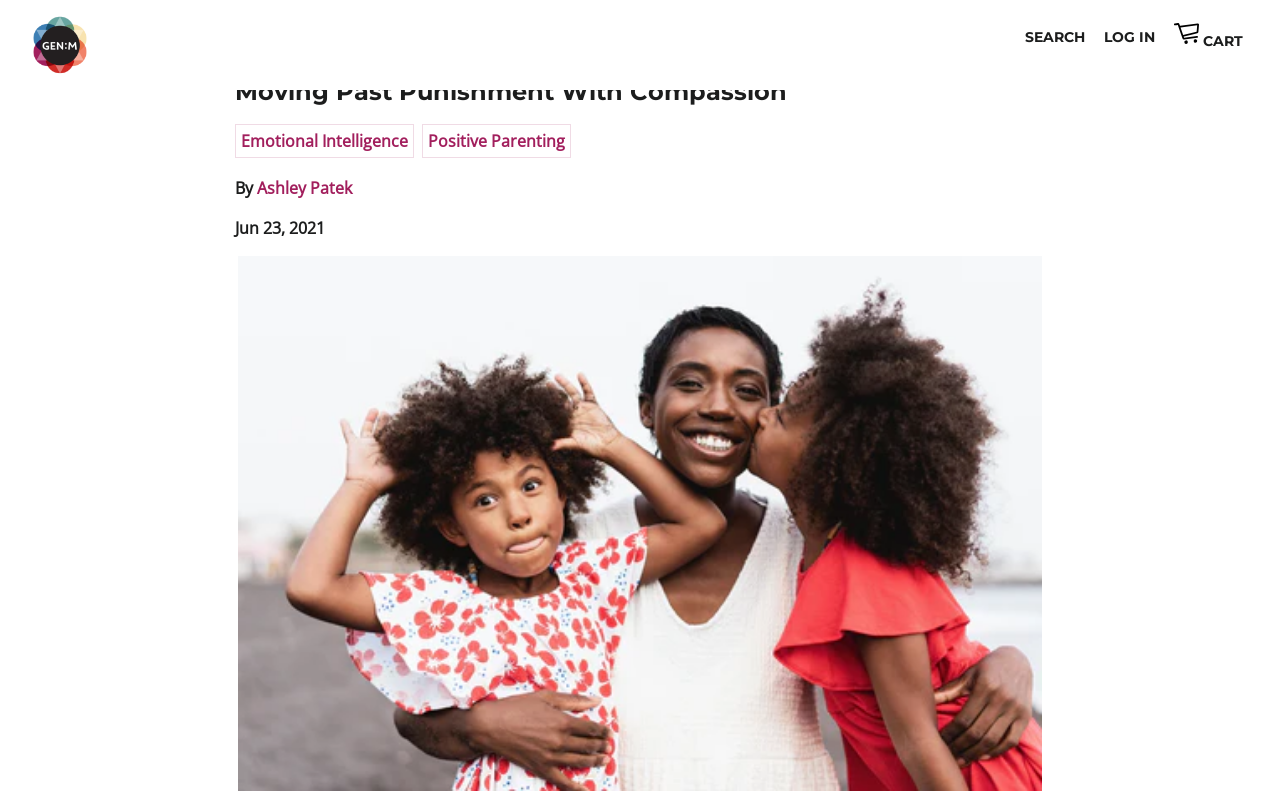Please respond in a single word or phrase: 
What is the name of the website?

Generation Mindful